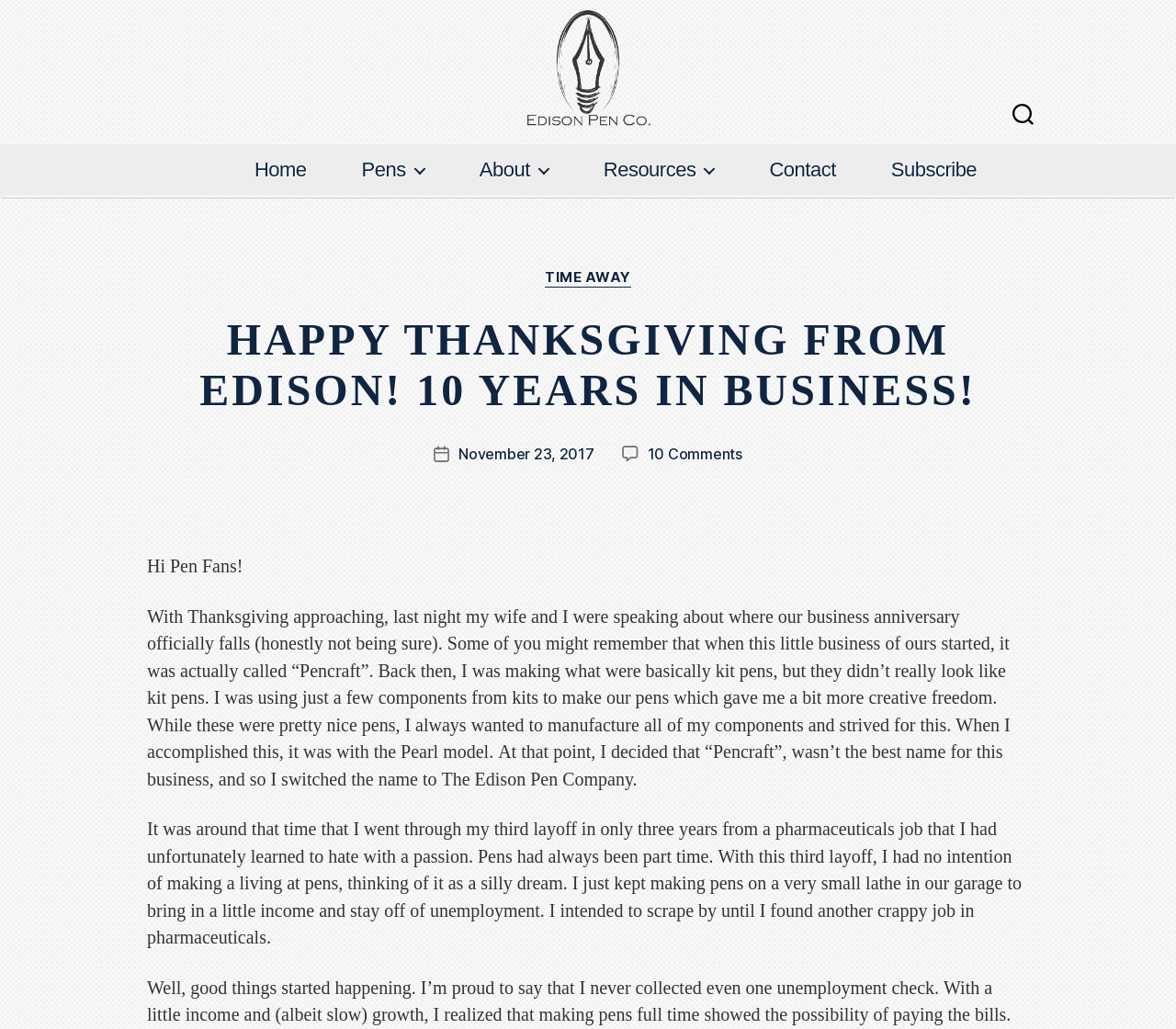Please indicate the bounding box coordinates of the element's region to be clicked to achieve the instruction: "Click on the 'Subscribe' link". Provide the coordinates as four float numbers between 0 and 1, i.e., [left, top, right, bottom].

[0.758, 0.219, 0.831, 0.242]